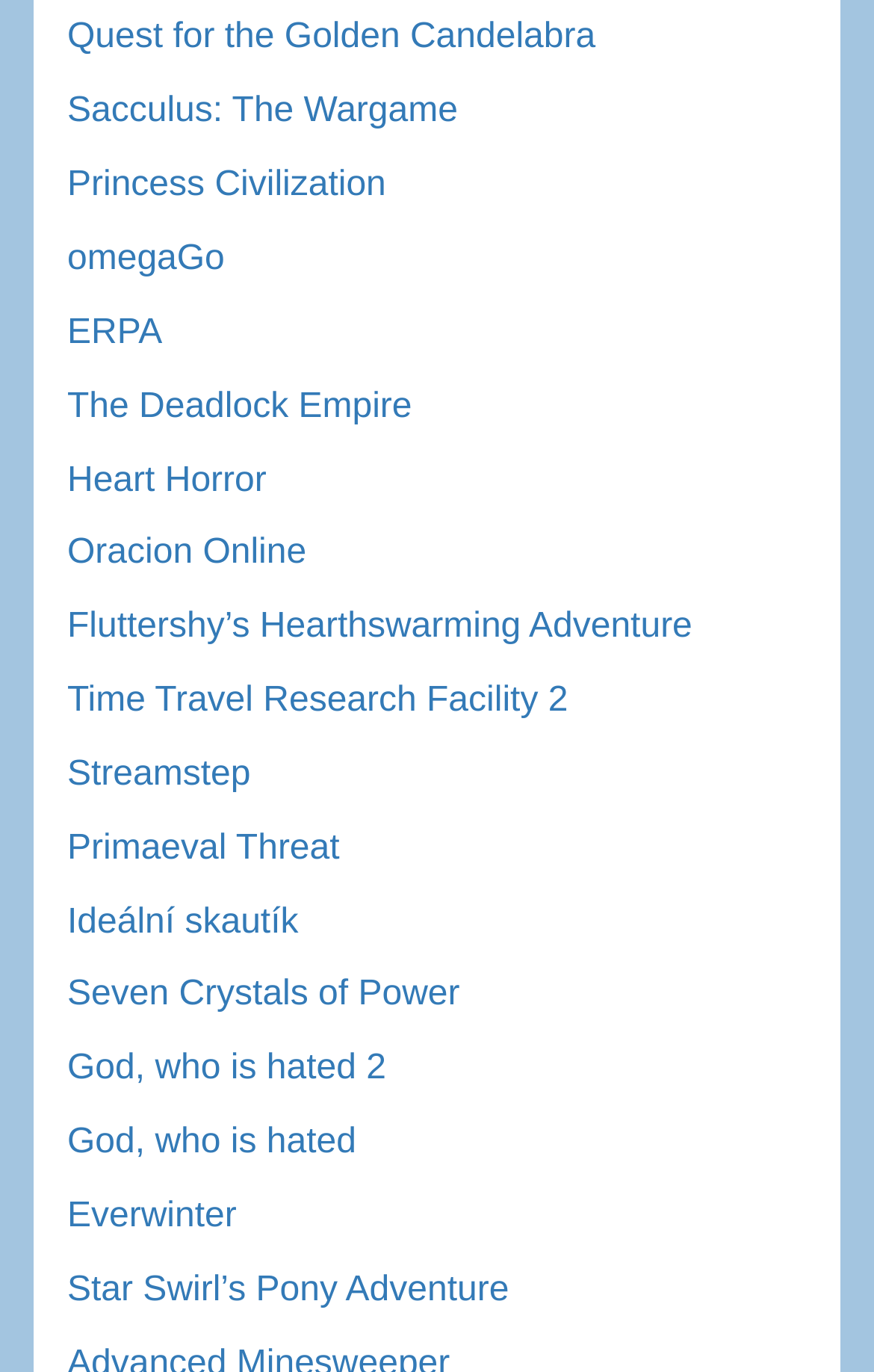Provide the bounding box coordinates of the UI element this sentence describes: "omegaGo".

[0.077, 0.175, 0.257, 0.203]